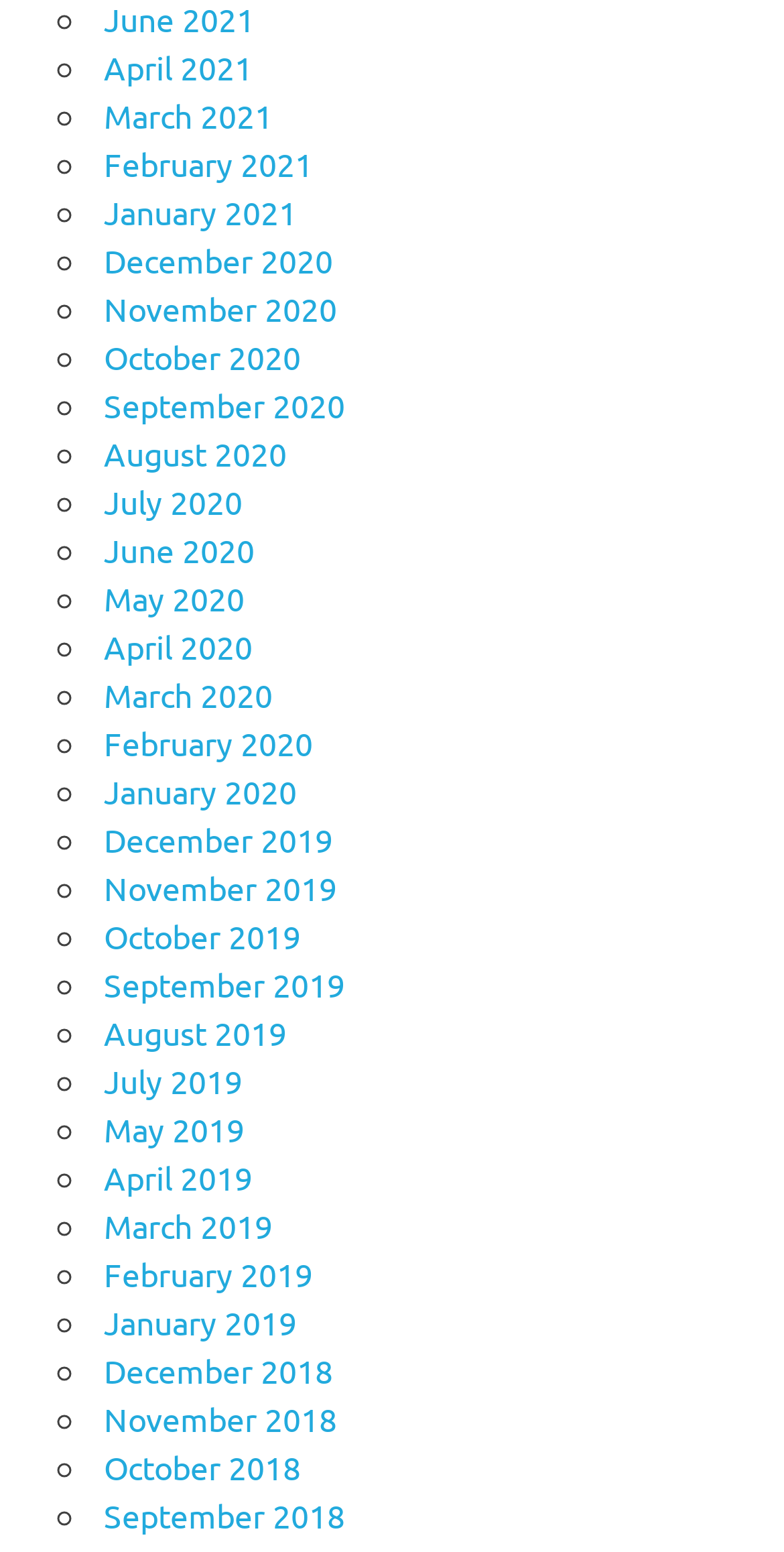Based on the image, provide a detailed response to the question:
How many months are listed on this webpage?

I counted the number of links on the webpage, each representing a month, and found 36 links.